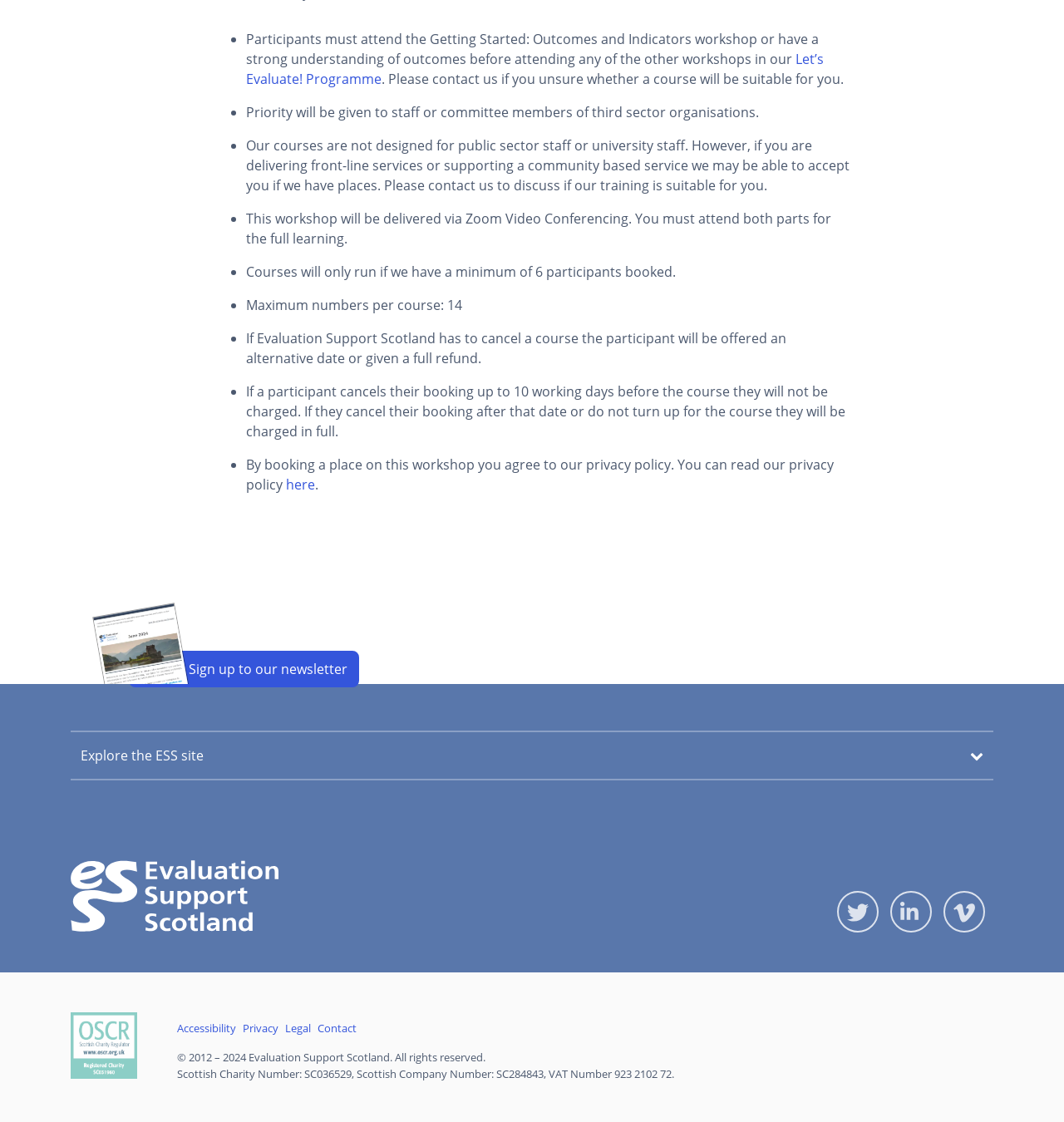Determine the bounding box coordinates of the clickable element to achieve the following action: 'Sign up to our newsletter'. Provide the coordinates as four float values between 0 and 1, formatted as [left, top, right, bottom].

[0.121, 0.58, 0.338, 0.613]